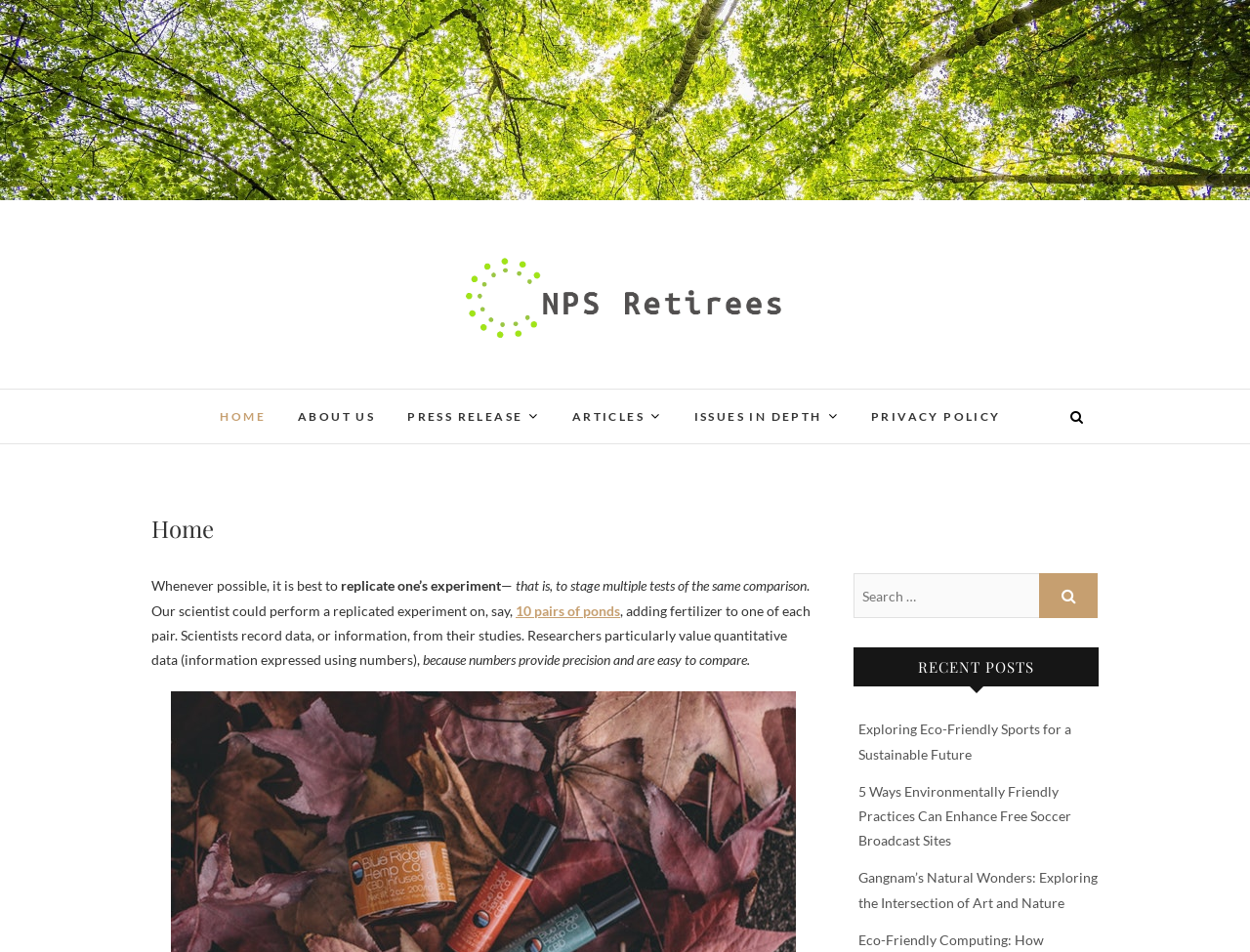Please determine the bounding box coordinates of the element to click in order to execute the following instruction: "Search for something". The coordinates should be four float numbers between 0 and 1, specified as [left, top, right, bottom].

[0.683, 0.602, 0.832, 0.65]